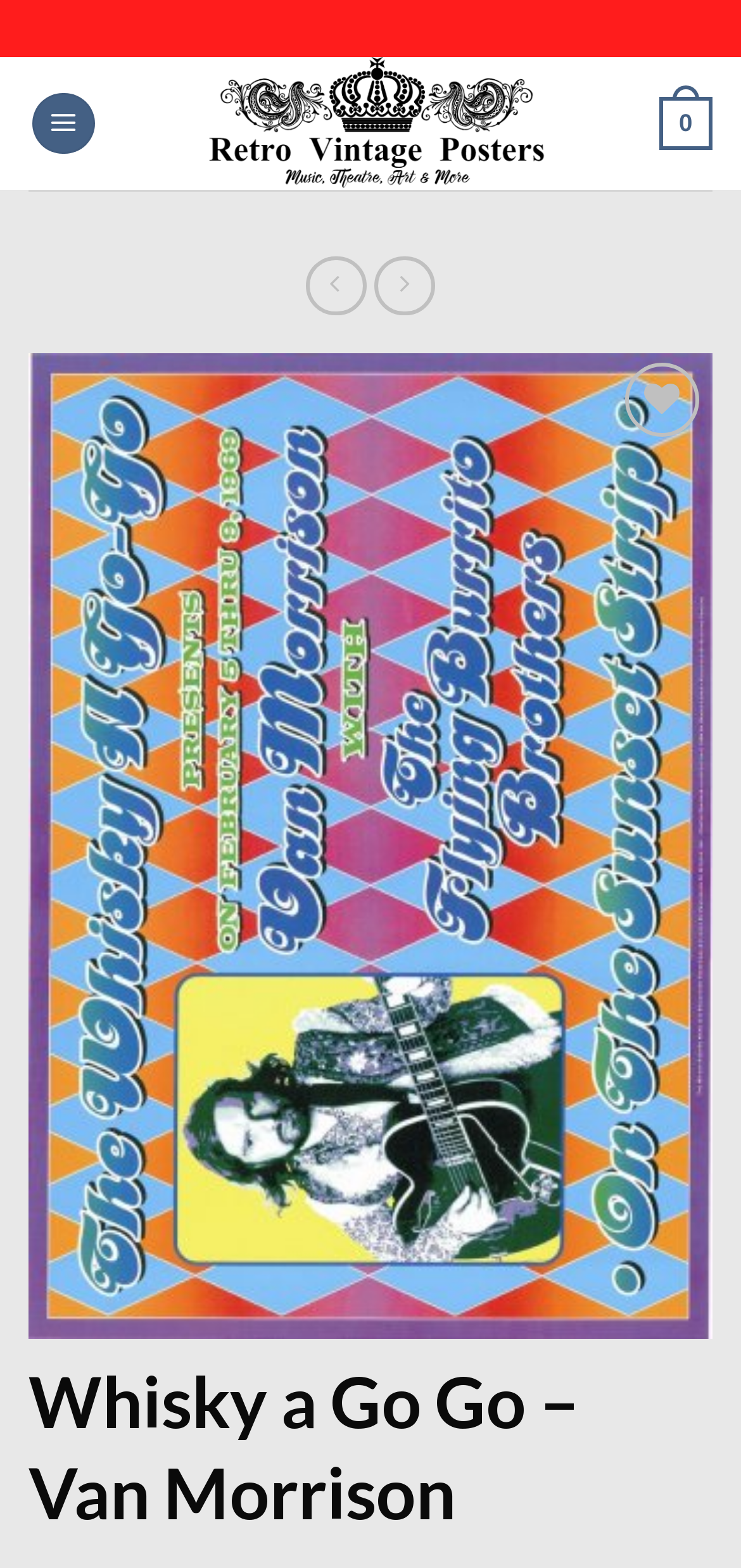How many social media links are there? Look at the image and give a one-word or short phrase answer.

3